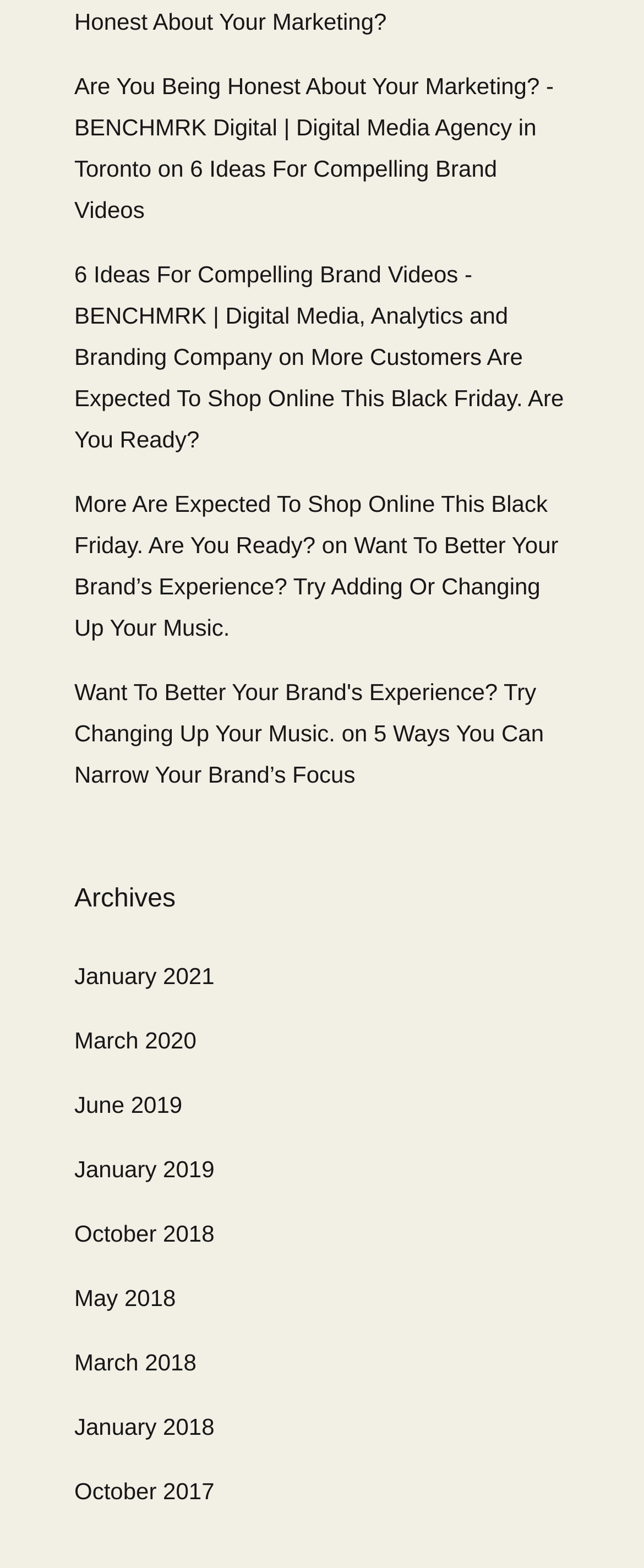Could you provide the bounding box coordinates for the portion of the screen to click to complete this instruction: "View the Refund Policy"?

None